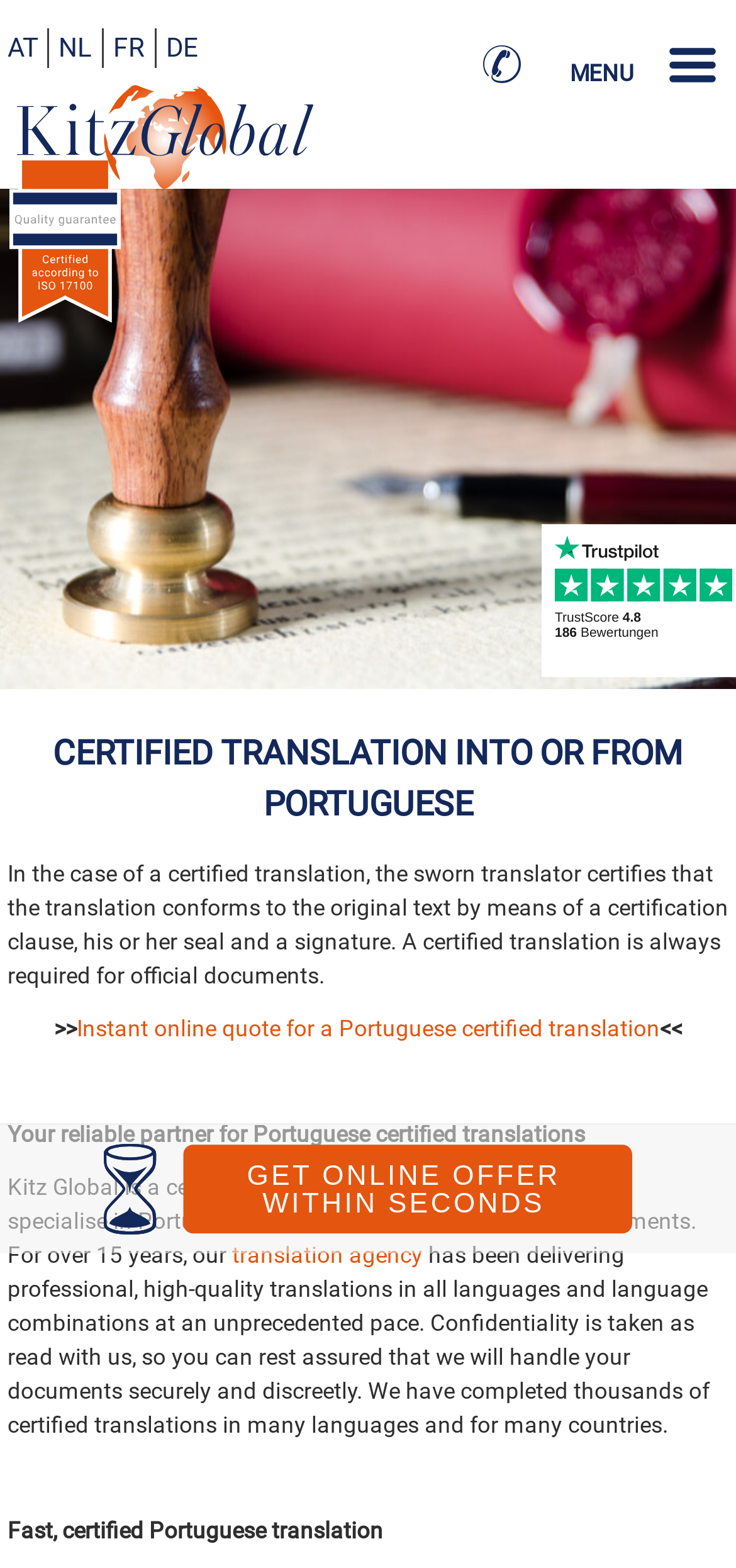Please identify the primary heading of the webpage and give its text content.

CERTIFIED TRANSLATION INTO OR FROM PORTUGUESE